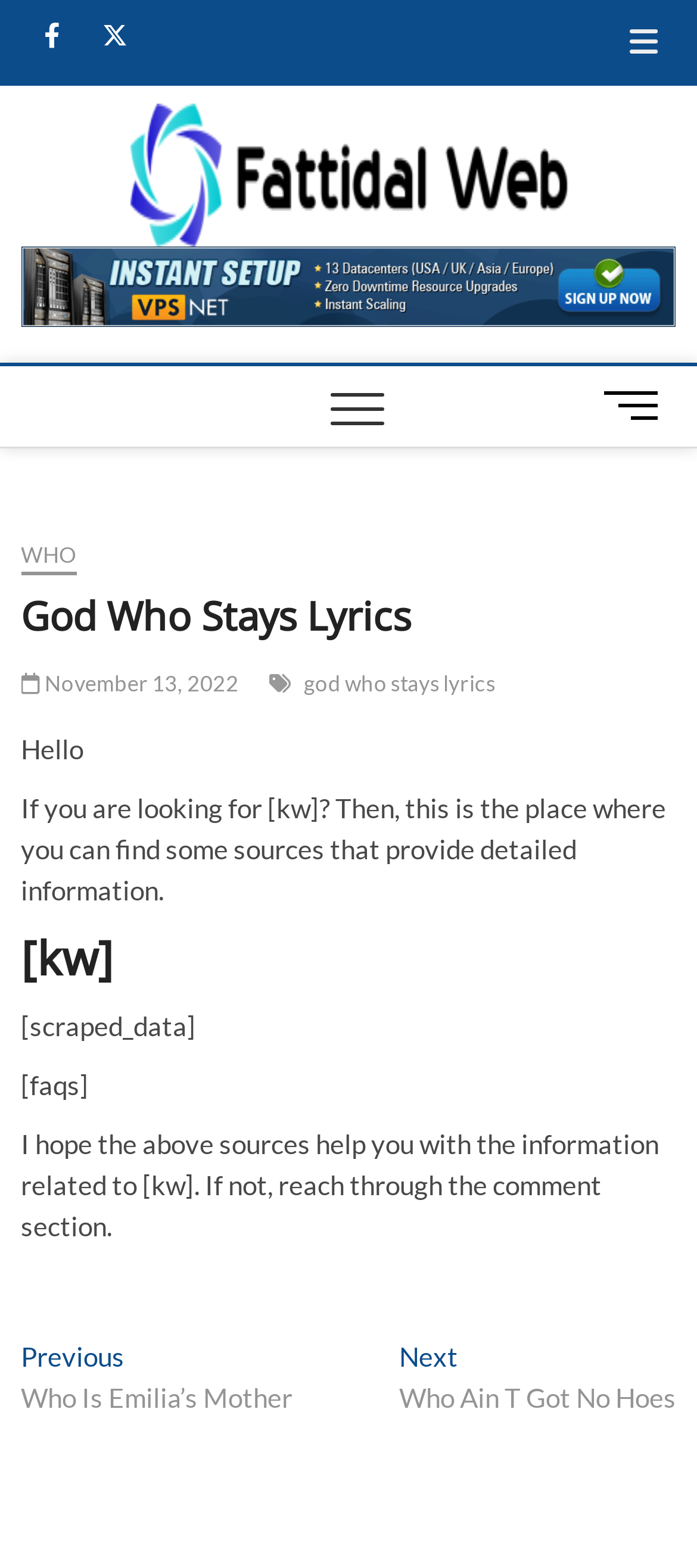What is the date of the post?
Using the visual information, answer the question in a single word or phrase.

November 13, 2022